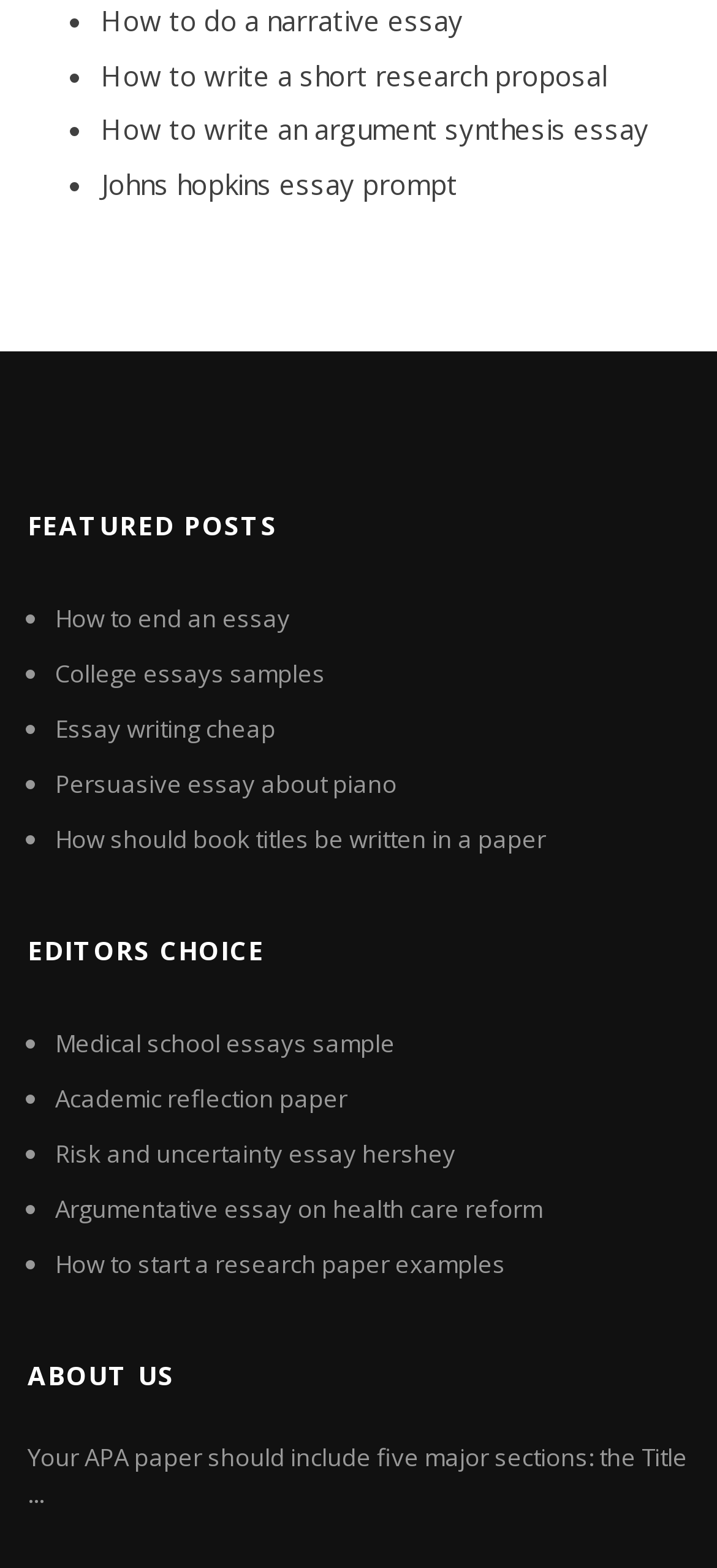Please identify the bounding box coordinates of the area that needs to be clicked to fulfill the following instruction: "View 'FEATURED POSTS'."

[0.038, 0.313, 0.962, 0.36]